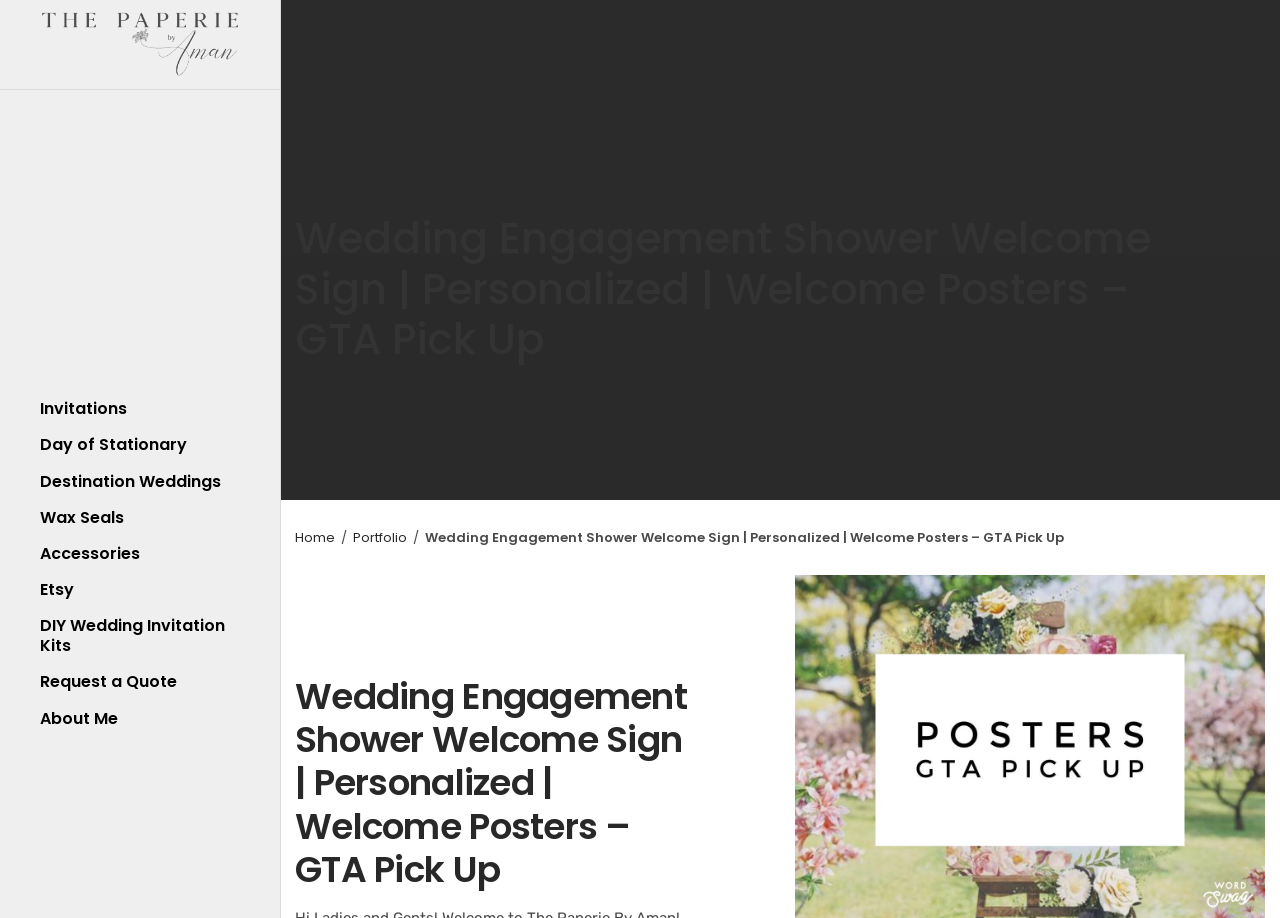Specify the bounding box coordinates of the area to click in order to follow the given instruction: "Click on the 'Invitations' link."

[0.0, 0.425, 0.219, 0.464]